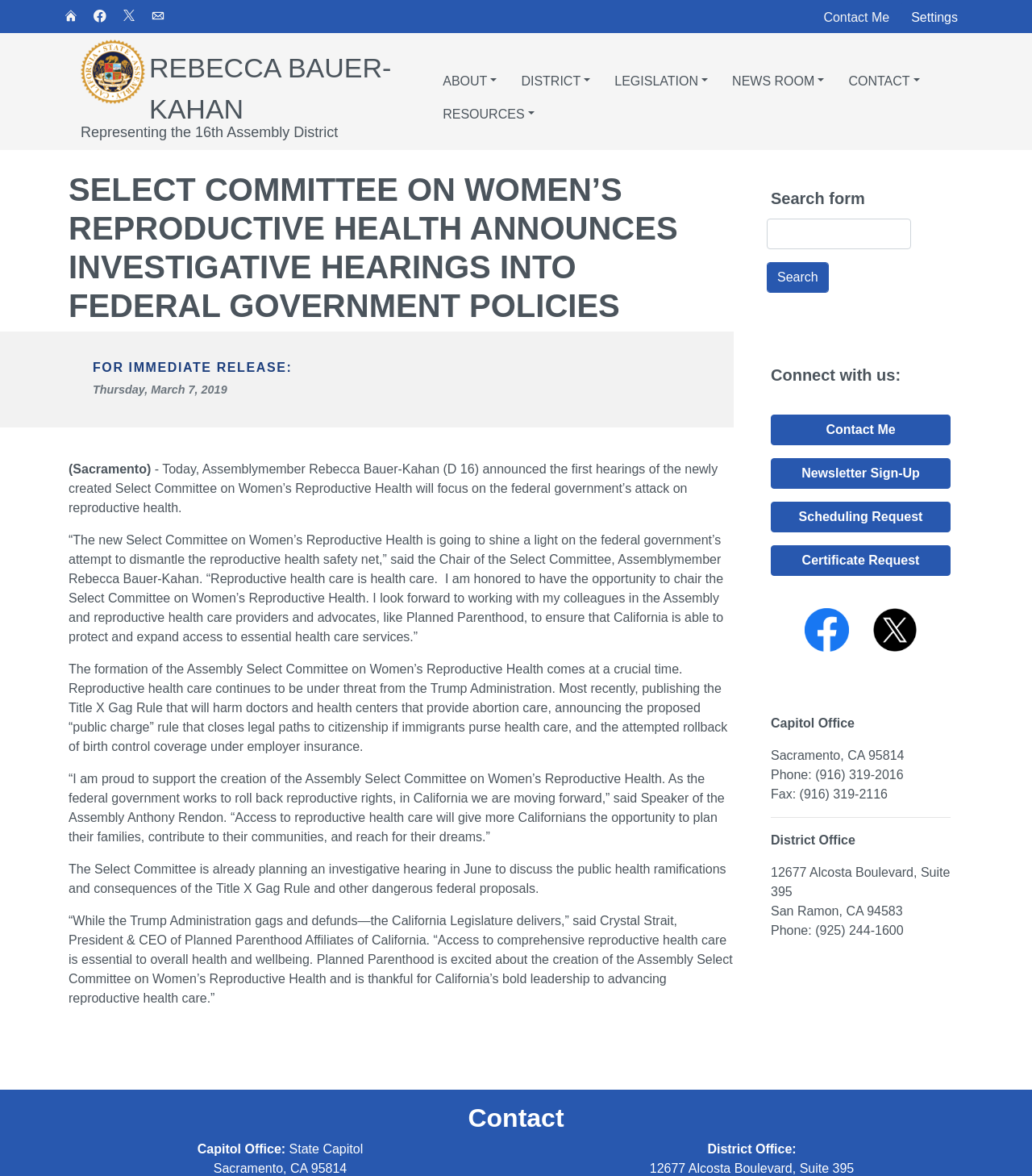What is the purpose of the Select Committee on Women’s Reproductive Health?
Based on the visual, give a brief answer using one word or a short phrase.

To shine a light on the federal government's attempt to dismantle the reproductive health safety net